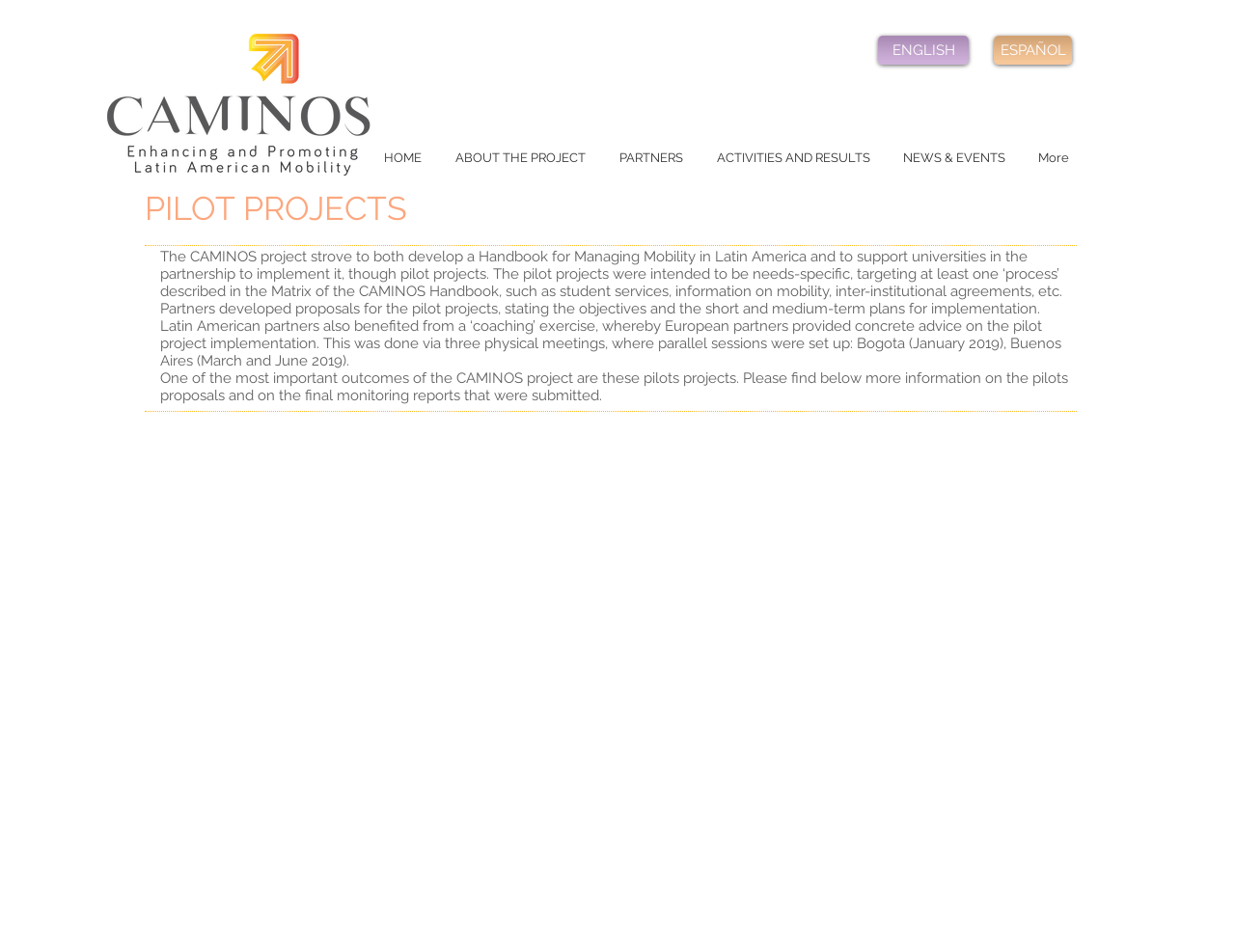Identify the bounding box coordinates of the region that should be clicked to execute the following instruction: "Explore UAYSEN Pilot project".

[0.379, 0.74, 0.741, 0.788]